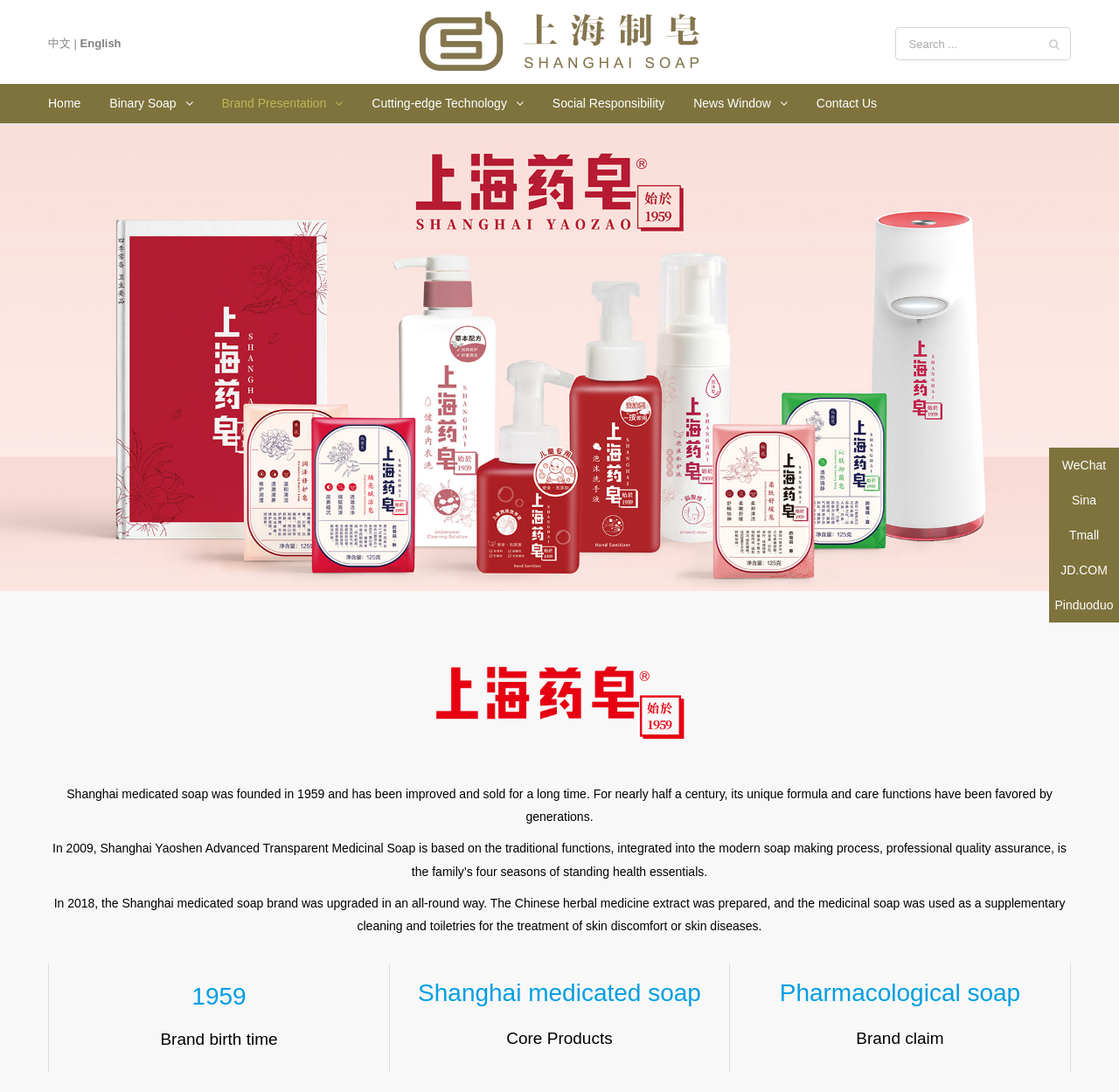Using the element description: "alt="Shanghai Soap Logo"", determine the bounding box coordinates for the specified UI element. The coordinates should be four float numbers between 0 and 1, [left, top, right, bottom].

[0.375, 0.004, 0.625, 0.073]